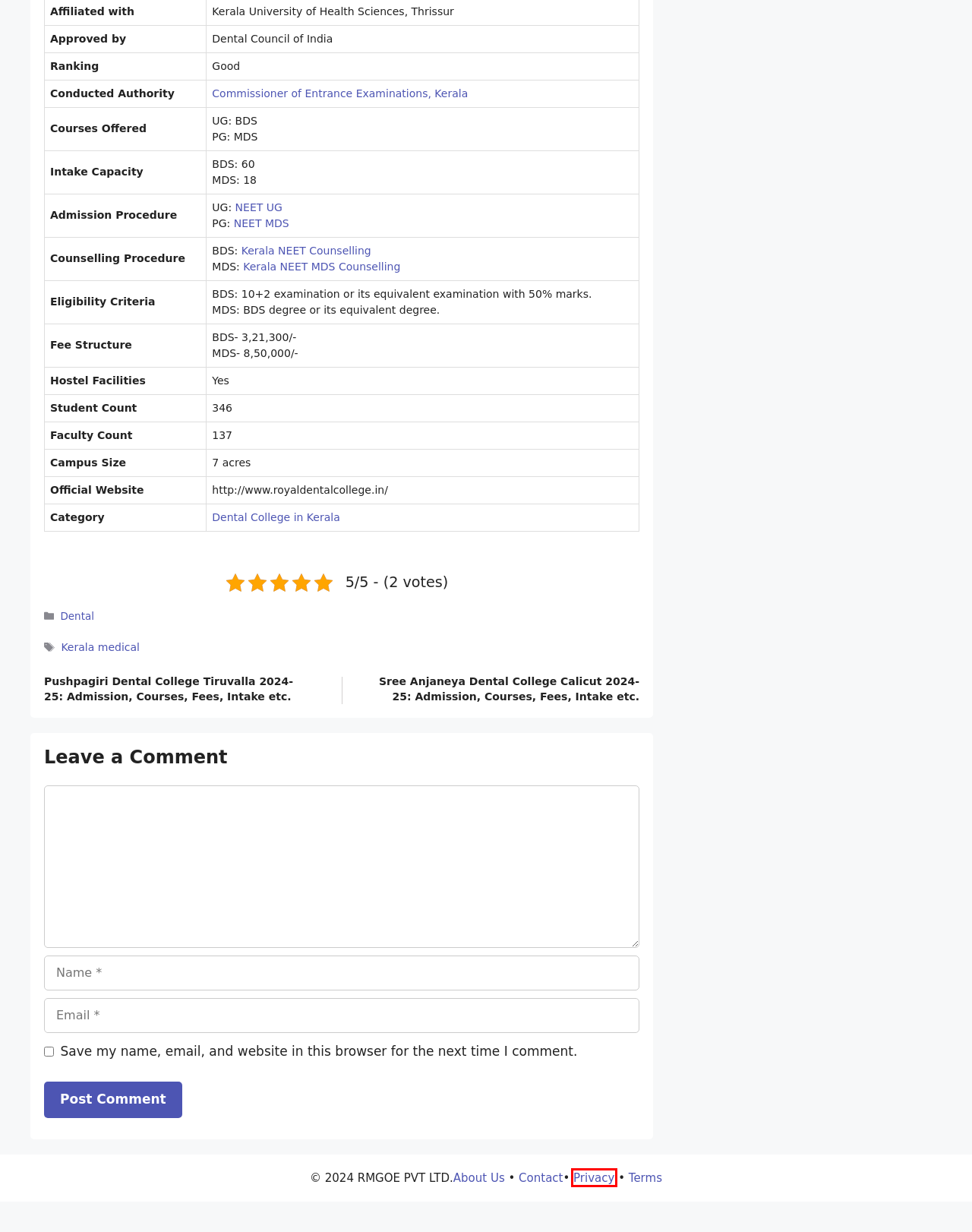Analyze the given webpage screenshot and identify the UI element within the red bounding box. Select the webpage description that best matches what you expect the new webpage to look like after clicking the element. Here are the candidates:
A. Pushpagiri Dental College Tiruvalla 2024-25: Fees, Admission, Courses, Intake, Counselling
B. About Us | RM Group of Education
C. RM Group of Education | Privacy Policy
D. [Updated] Kerala NEET MDS Counselling 2024: Dates, Registration, Cut off, Allotment, Fees
E. Contact
F. Kerala medical - RMGOE
G. List of Dental Colleges in Kerala 2024-25
H. RM Group of Education | Term and Conditions

C